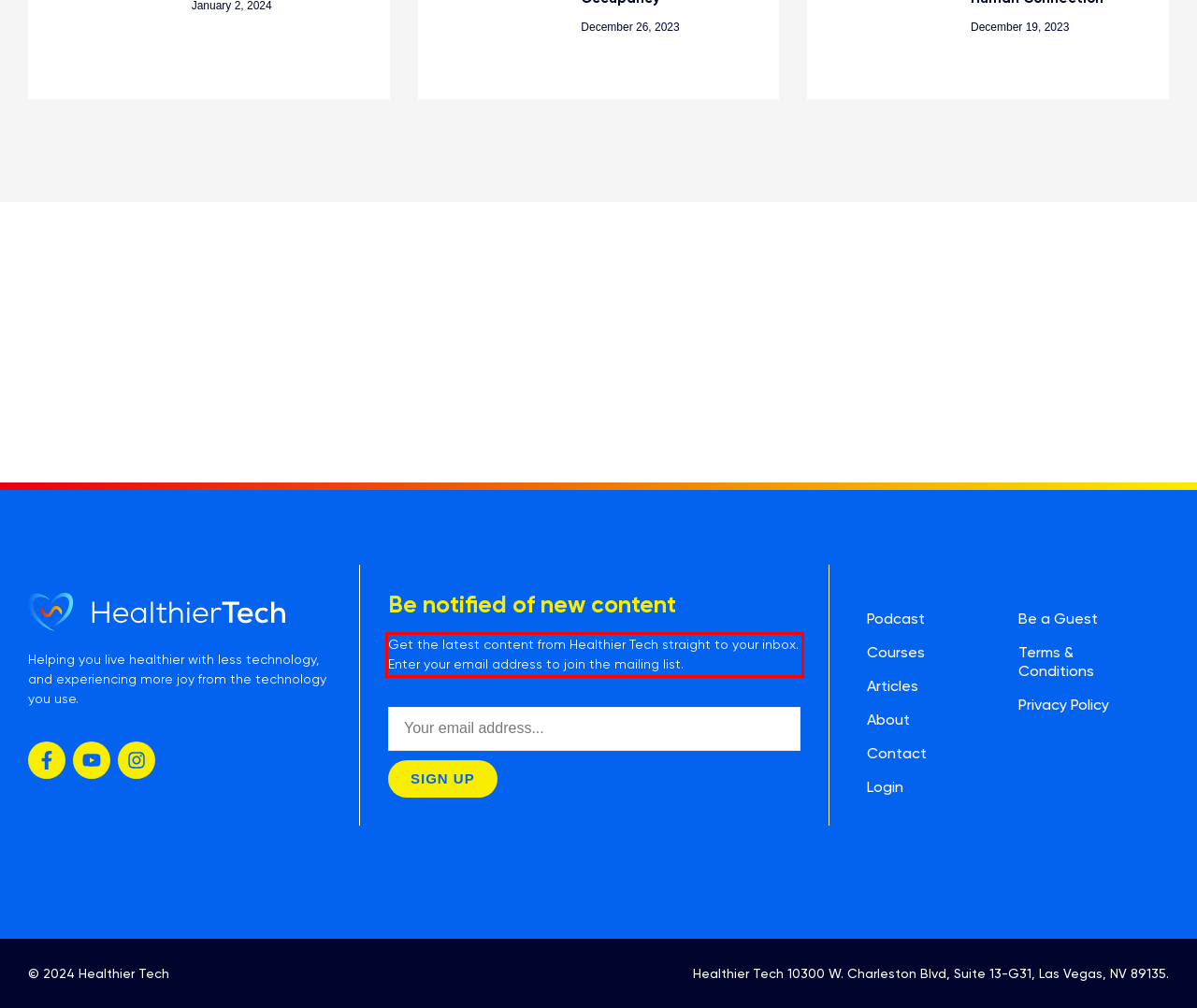You have a screenshot of a webpage, and there is a red bounding box around a UI element. Utilize OCR to extract the text within this red bounding box.

Get the latest content from Healthier Tech straight to your inbox. Enter your email address to join the mailing list.